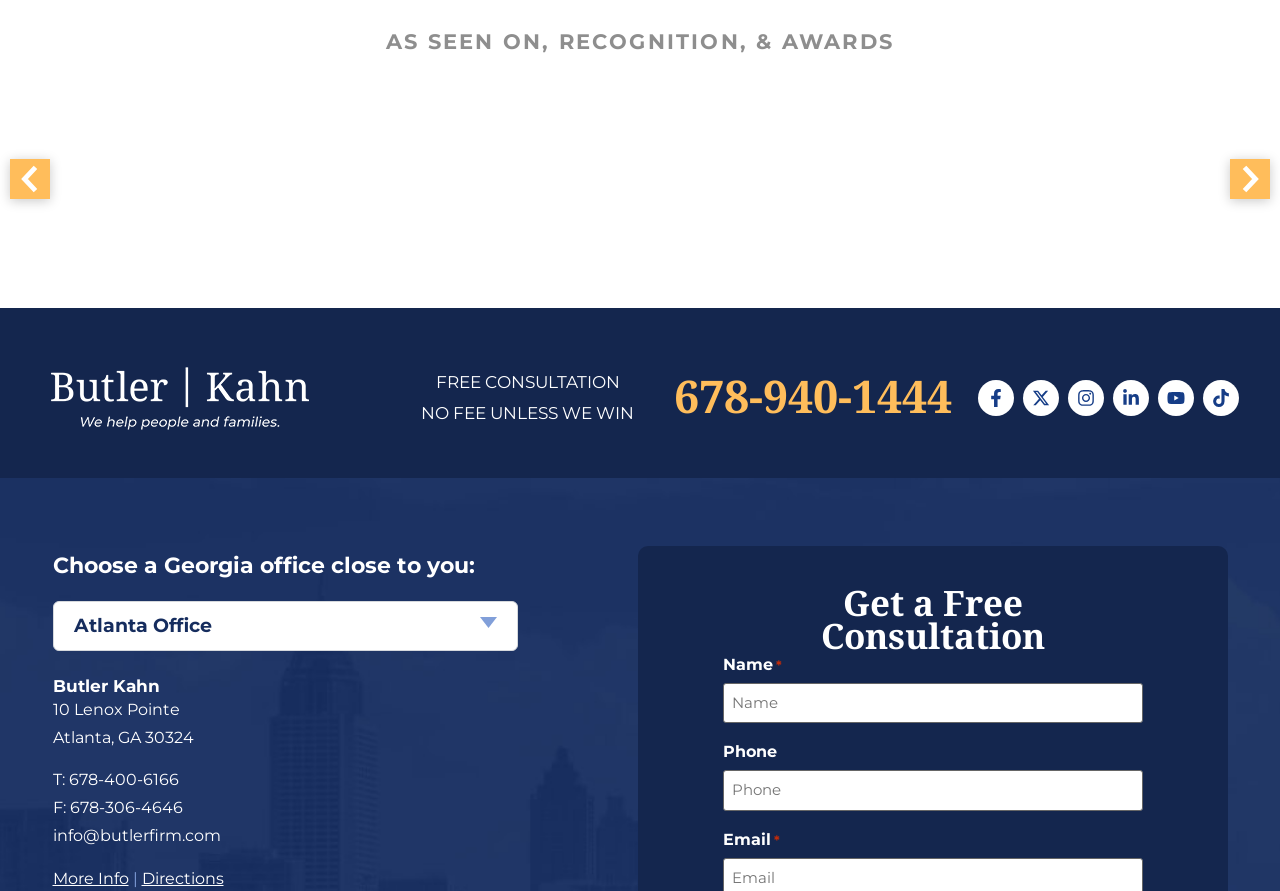Please determine the bounding box coordinates of the element's region to click in order to carry out the following instruction: "Click the Facebook link". The coordinates should be four float numbers between 0 and 1, i.e., [left, top, right, bottom].

[0.764, 0.426, 0.792, 0.467]